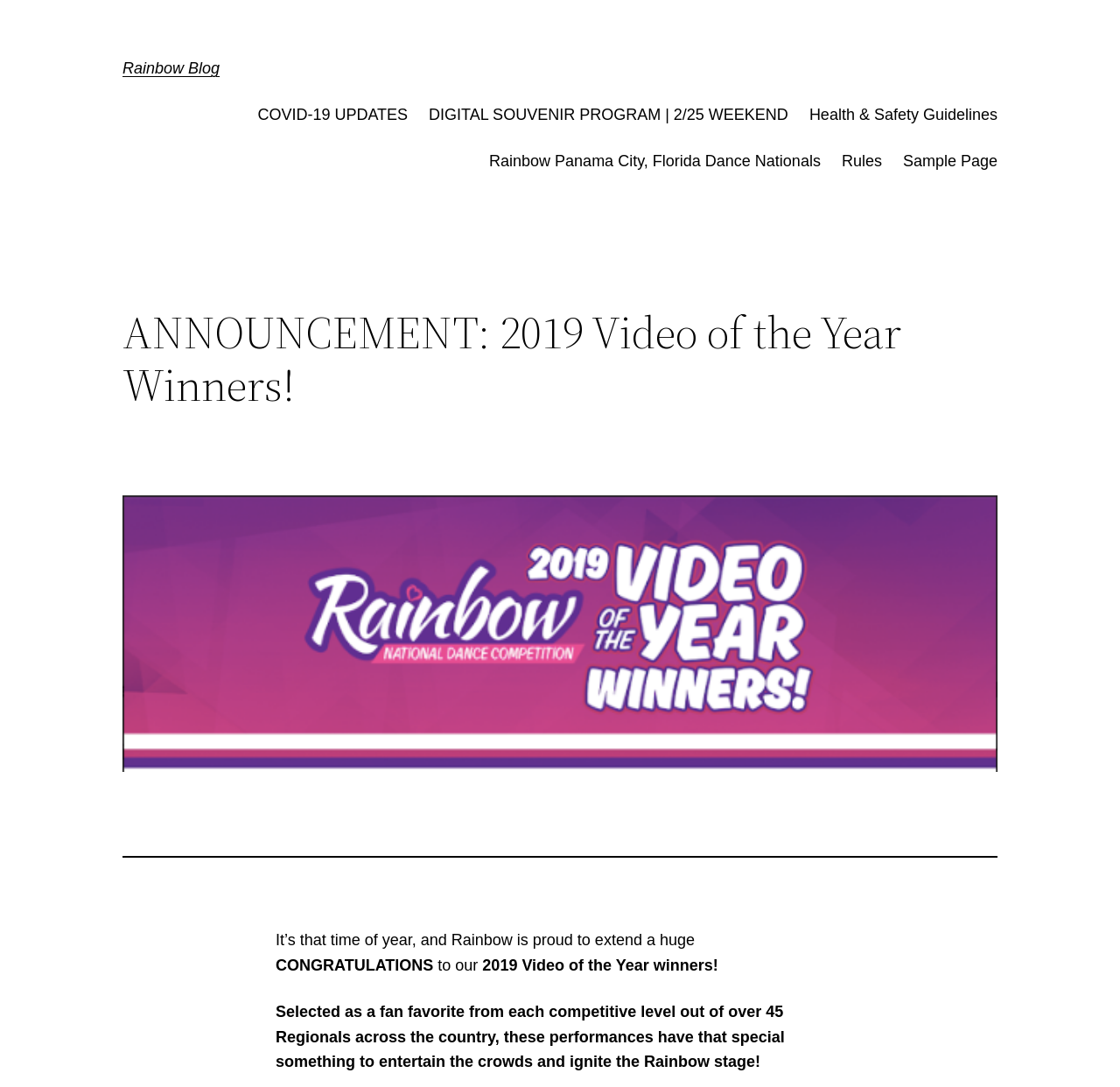Please provide a brief answer to the following inquiry using a single word or phrase:
How many paragraphs of text are there in the announcement?

3